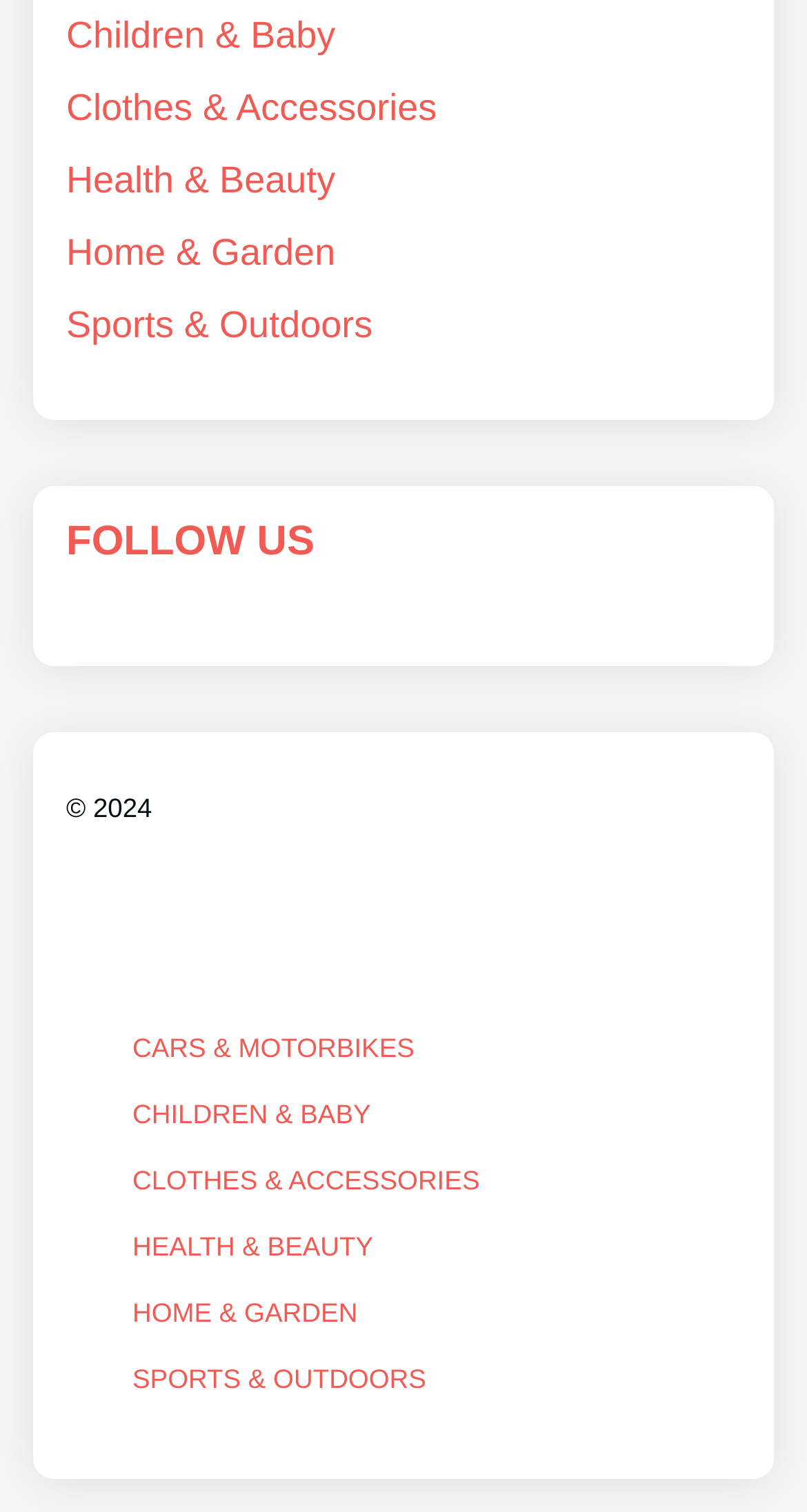Determine the bounding box coordinates of the region to click in order to accomplish the following instruction: "Follow us". Provide the coordinates as four float numbers between 0 and 1, specifically [left, top, right, bottom].

[0.082, 0.344, 0.918, 0.375]